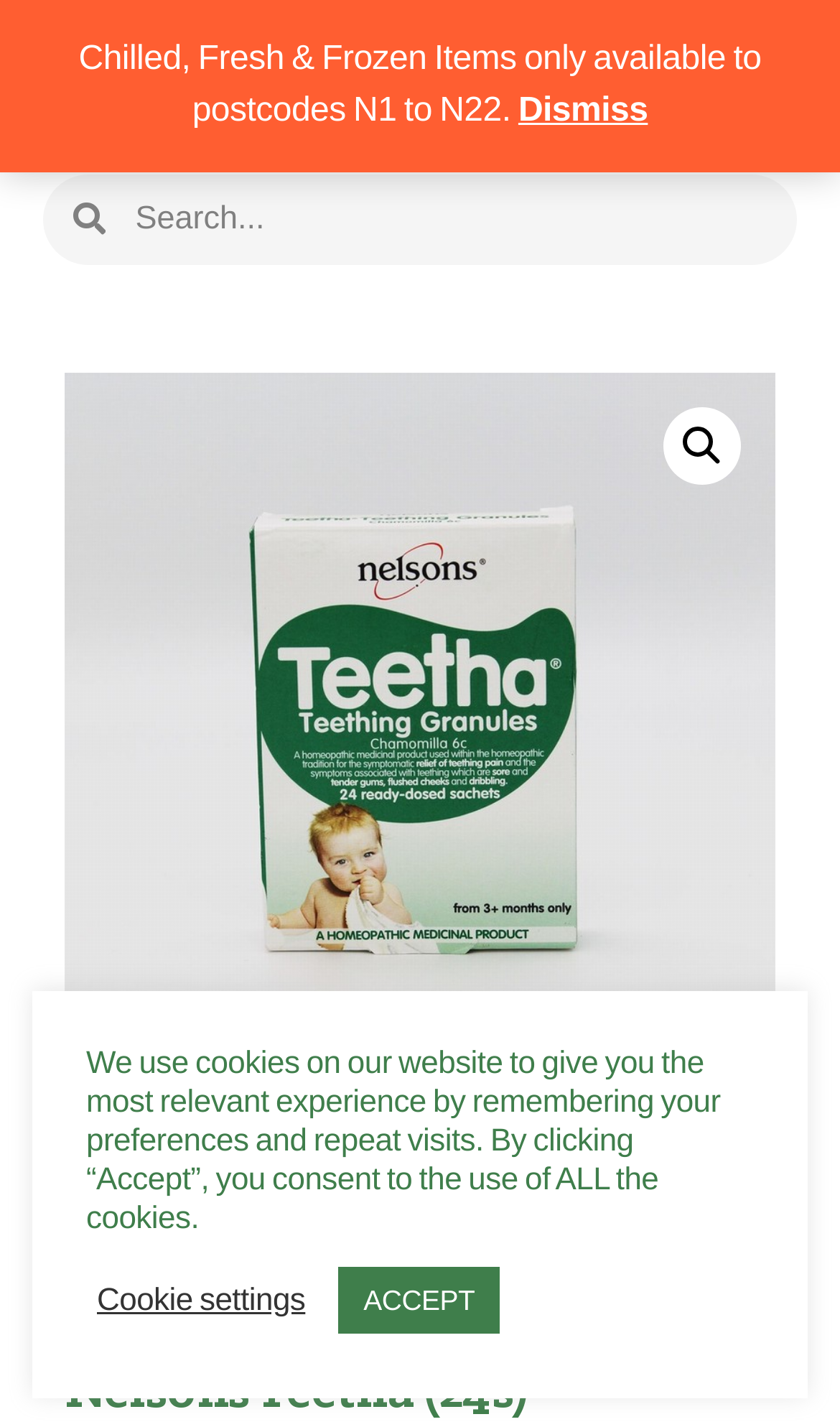Please find the bounding box coordinates for the clickable element needed to perform this instruction: "Click the menu toggle button".

[0.898, 0.046, 0.949, 0.076]